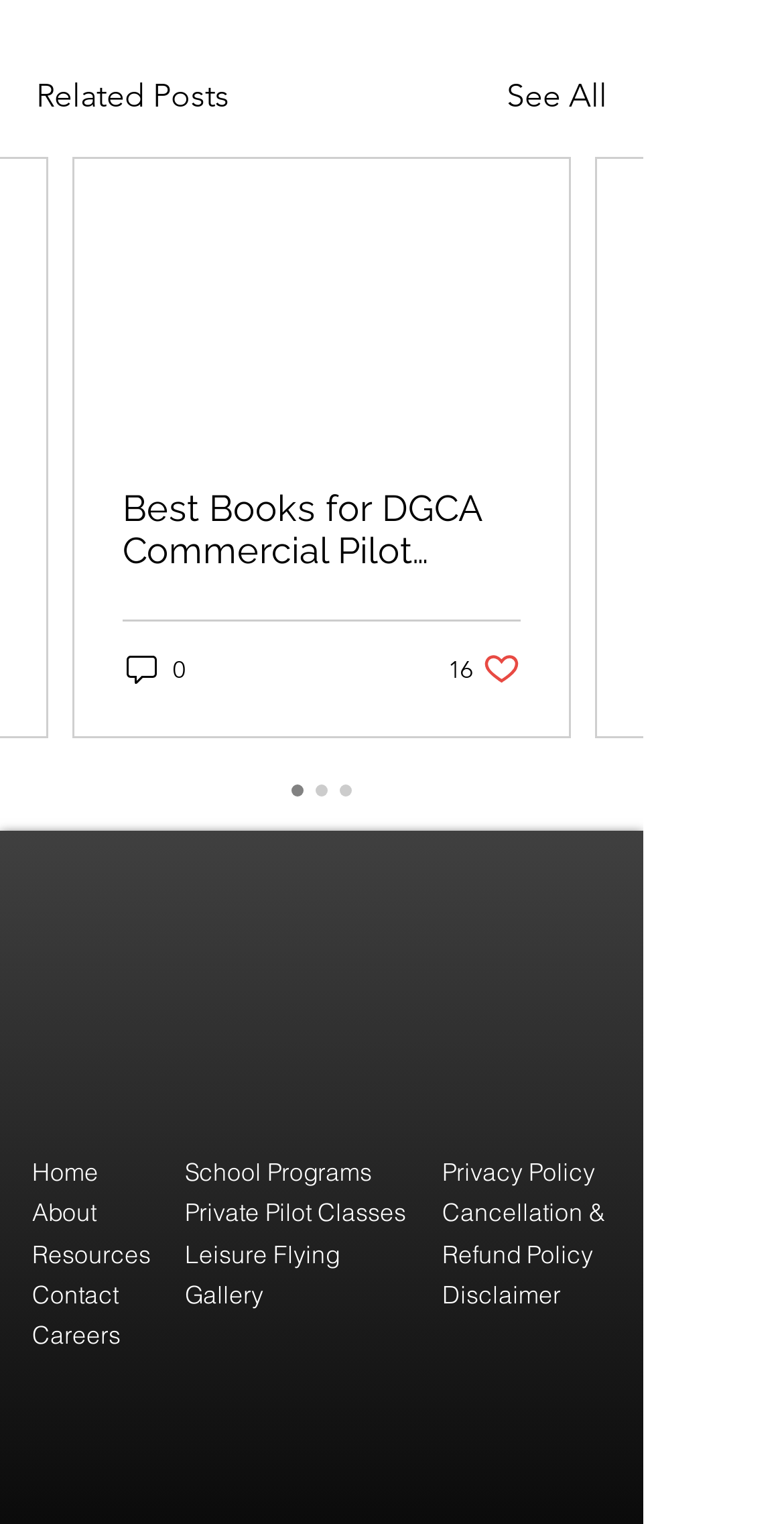Determine the bounding box coordinates of the clickable element to achieve the following action: 'Like the post'. Provide the coordinates as four float values between 0 and 1, formatted as [left, top, right, bottom].

[0.572, 0.427, 0.664, 0.452]